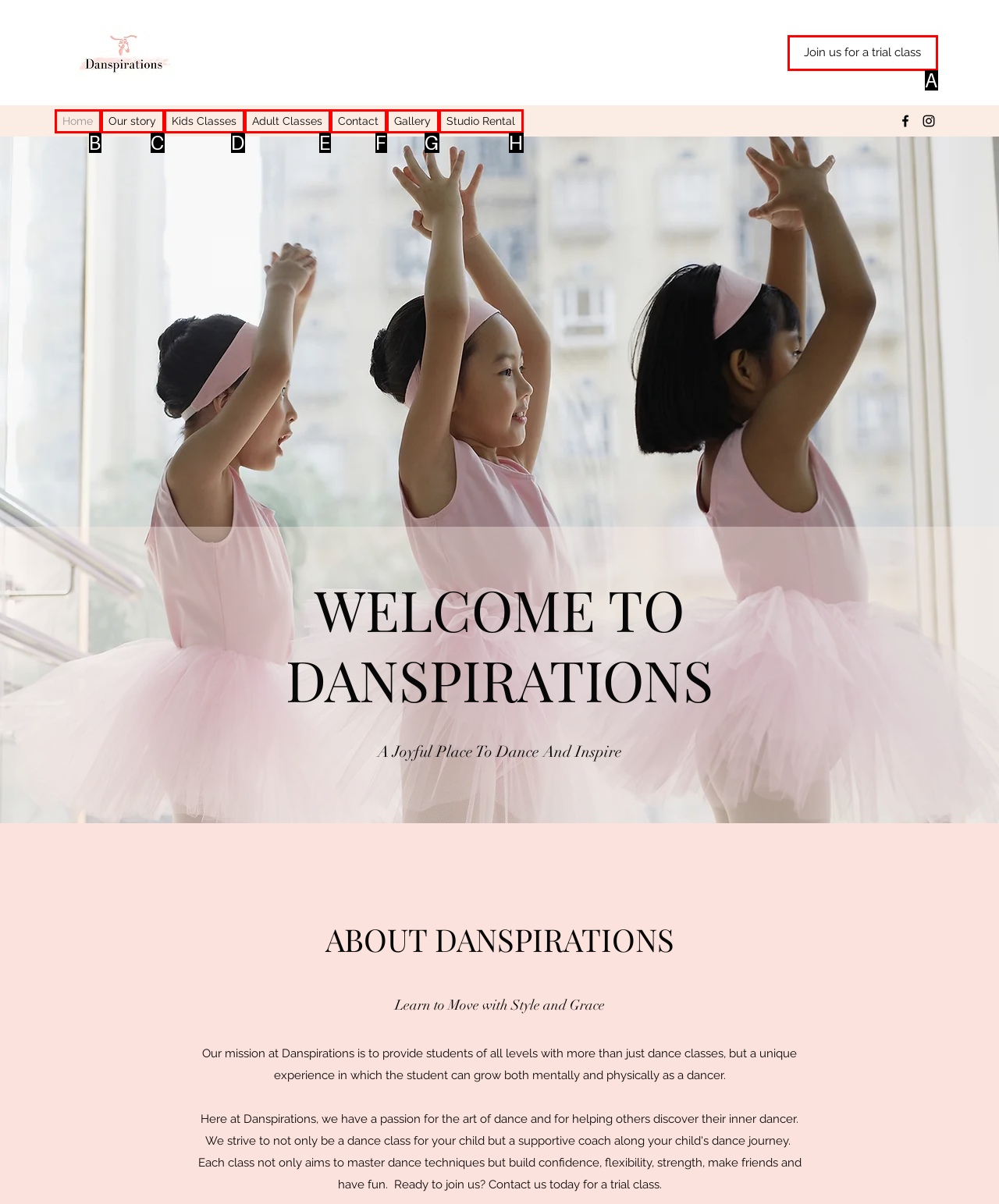Tell me which one HTML element best matches the description: Kids Classes
Answer with the option's letter from the given choices directly.

D